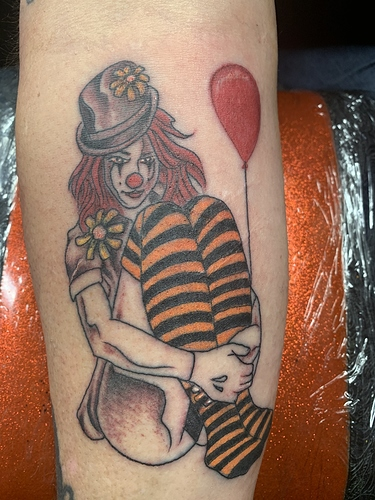Using the elements shown in the image, answer the question comprehensively: Where is the tattoo located?

The caption states that 'the tattoo is inked on a person's arm', indicating that the tattoo is located on a person's arm.